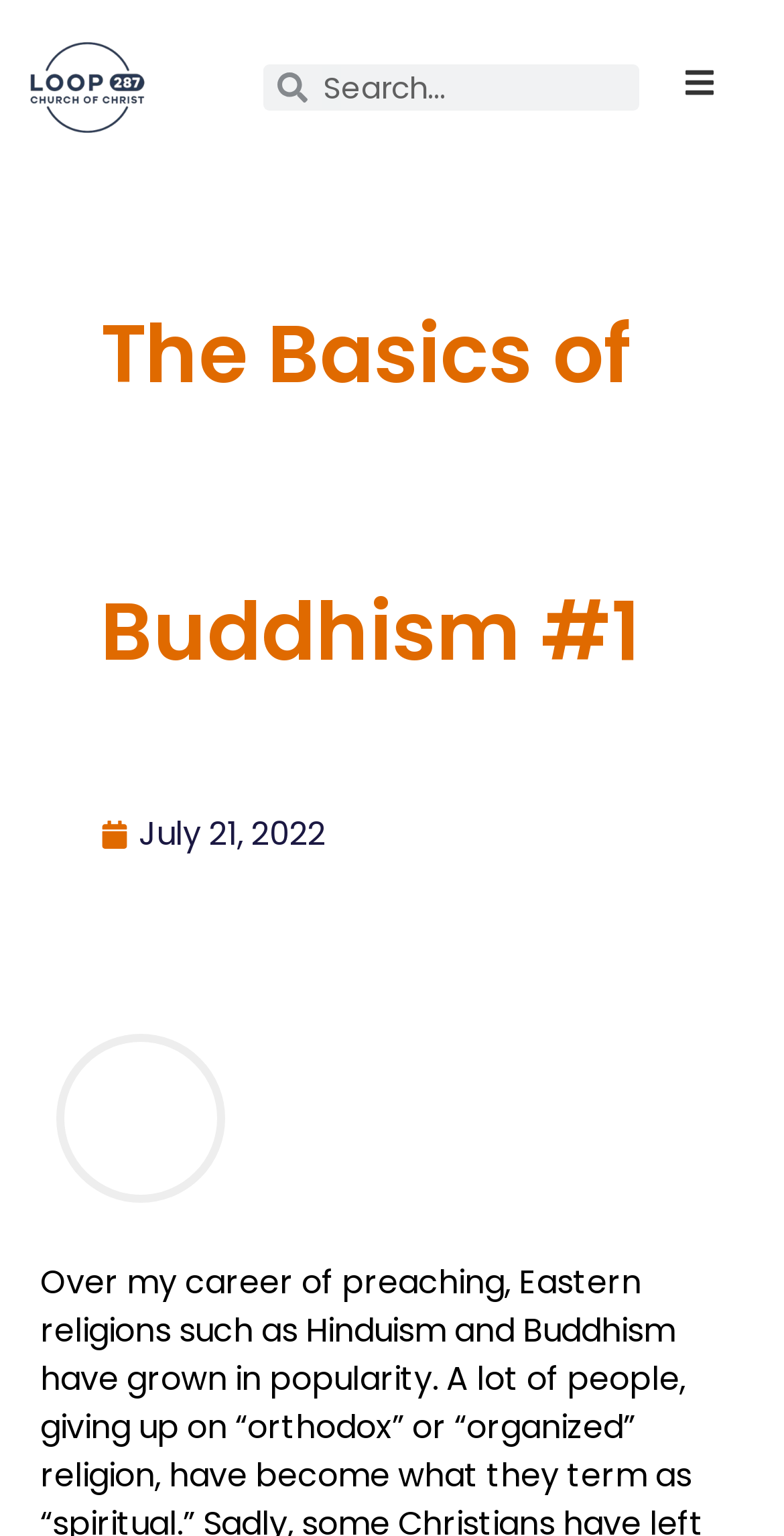Is there a link to an external website?
Using the visual information, answer the question in a single word or phrase.

Yes